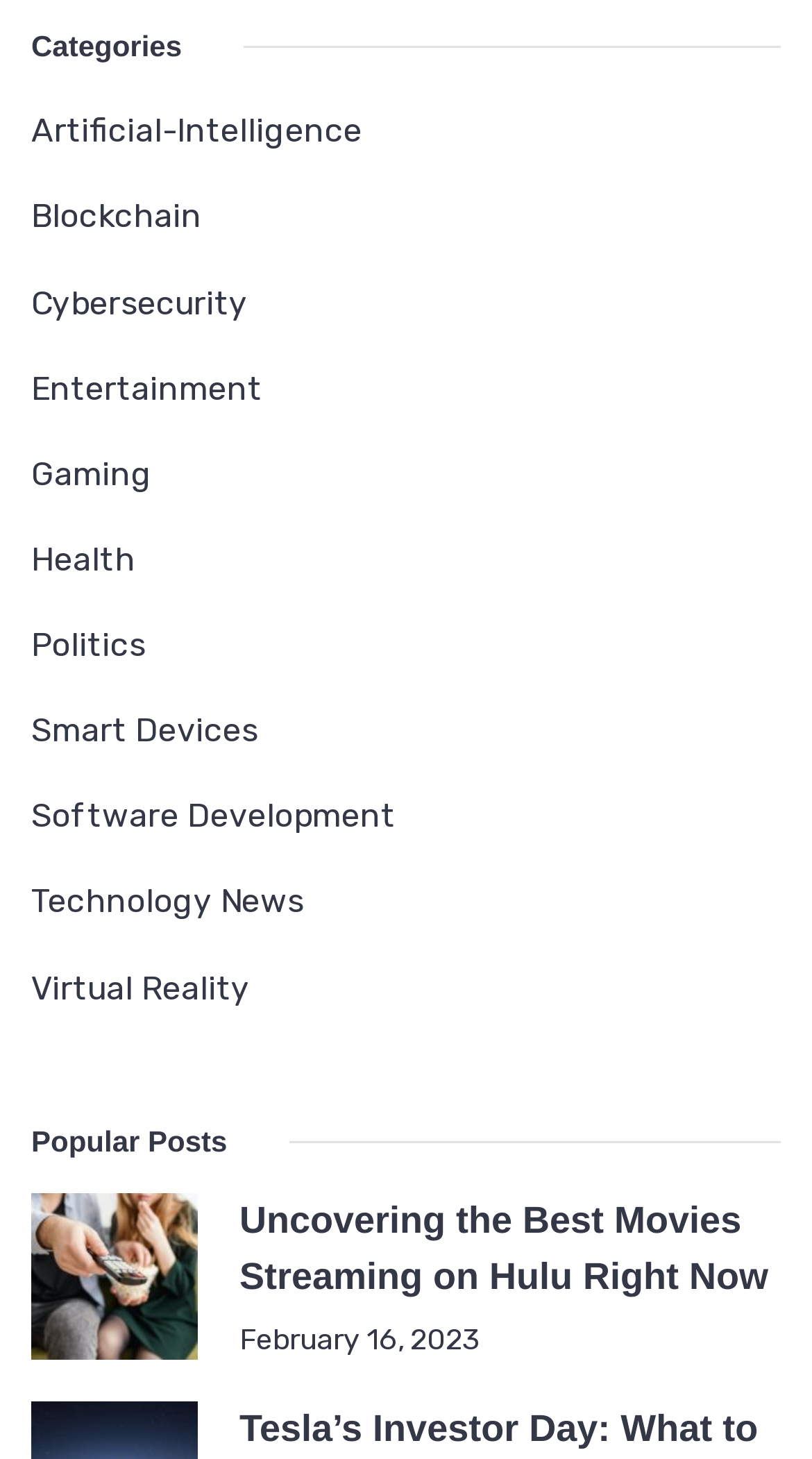Identify the bounding box coordinates of the section to be clicked to complete the task described by the following instruction: "Read Uncovering the Best Movies Streaming on Hulu Right Now article". The coordinates should be four float numbers between 0 and 1, formatted as [left, top, right, bottom].

[0.295, 0.817, 0.962, 0.894]